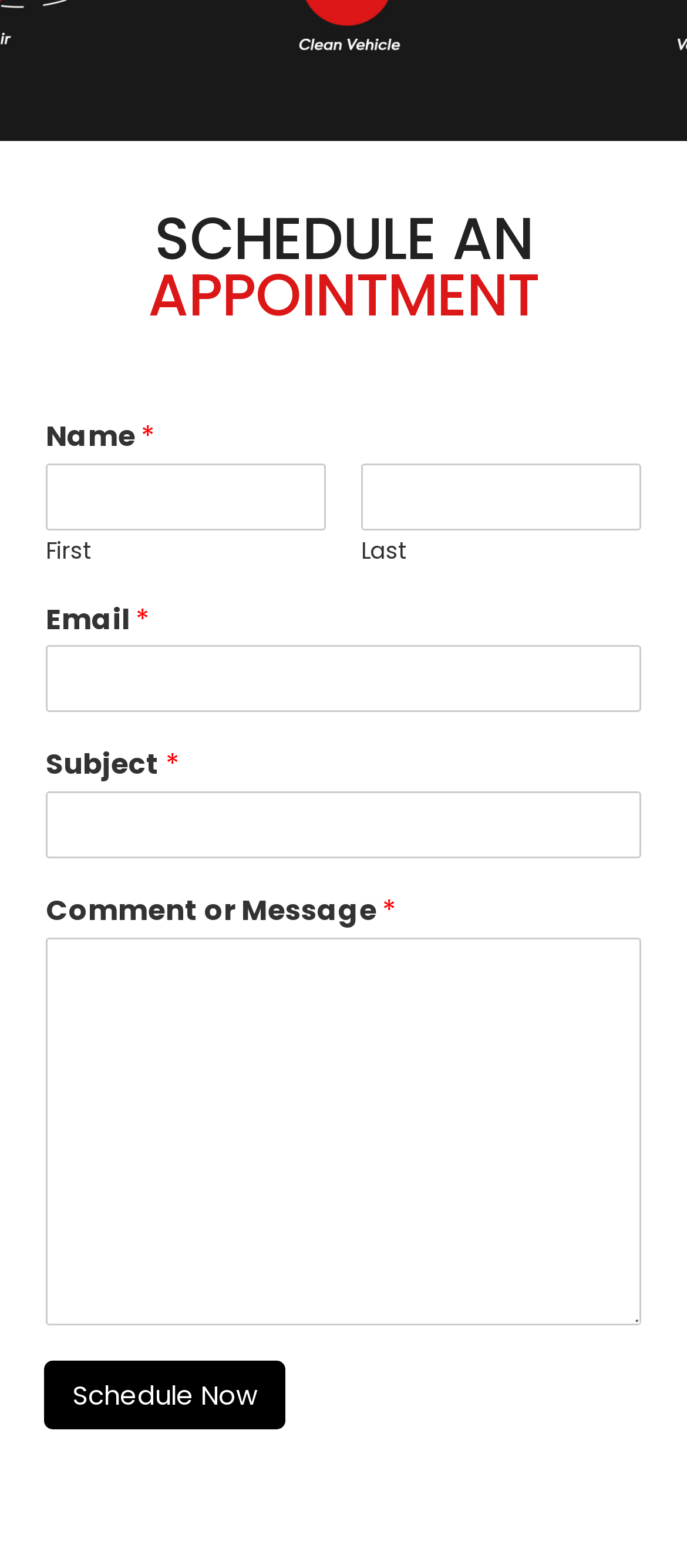Please find the bounding box for the UI element described by: "parent_node: Subject * name="wpforms[fields][3]"".

[0.067, 0.505, 0.933, 0.548]